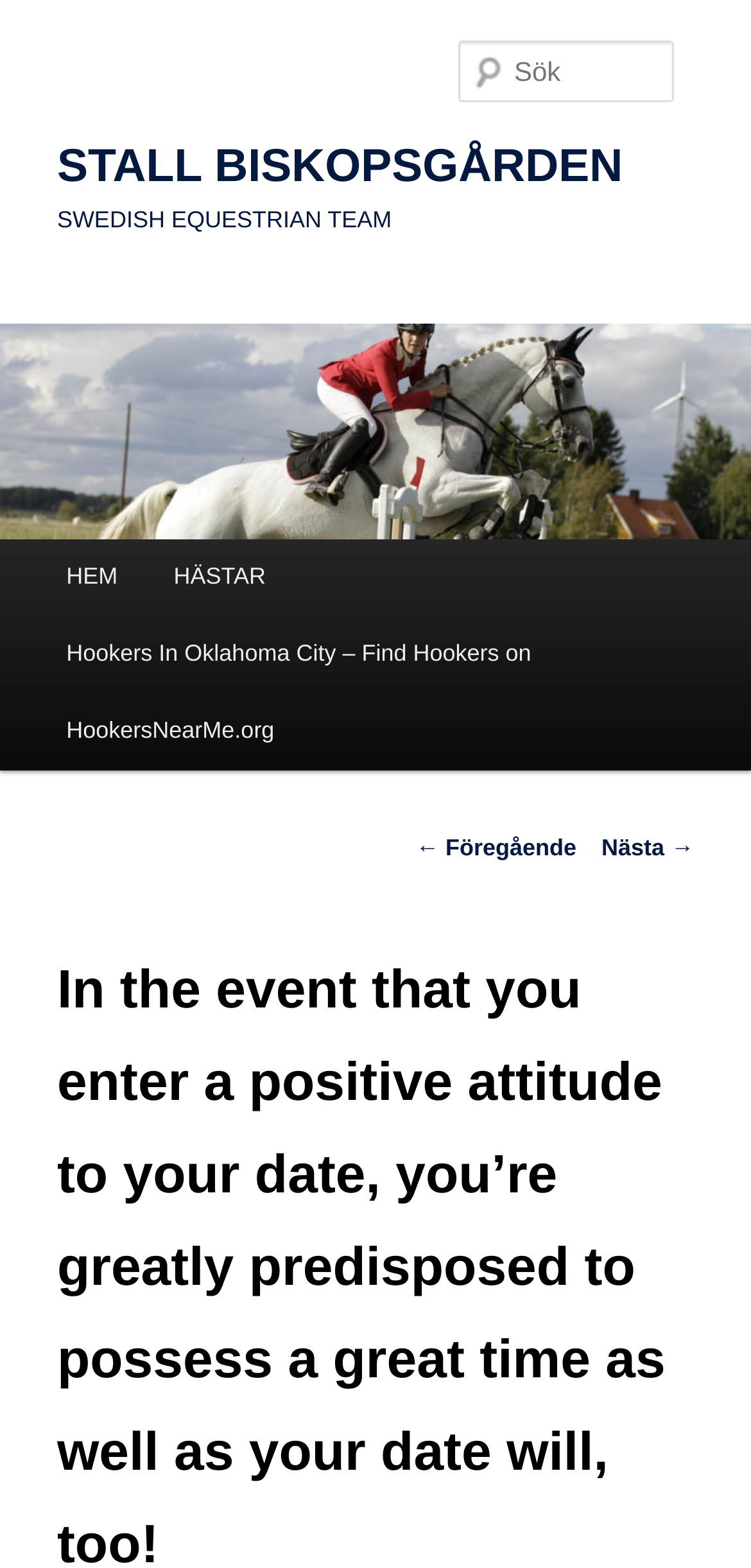Please find the bounding box coordinates in the format (top-left x, top-left y, bottom-right x, bottom-right y) for the given element description. Ensure the coordinates are floating point numbers between 0 and 1. Description: Email

None